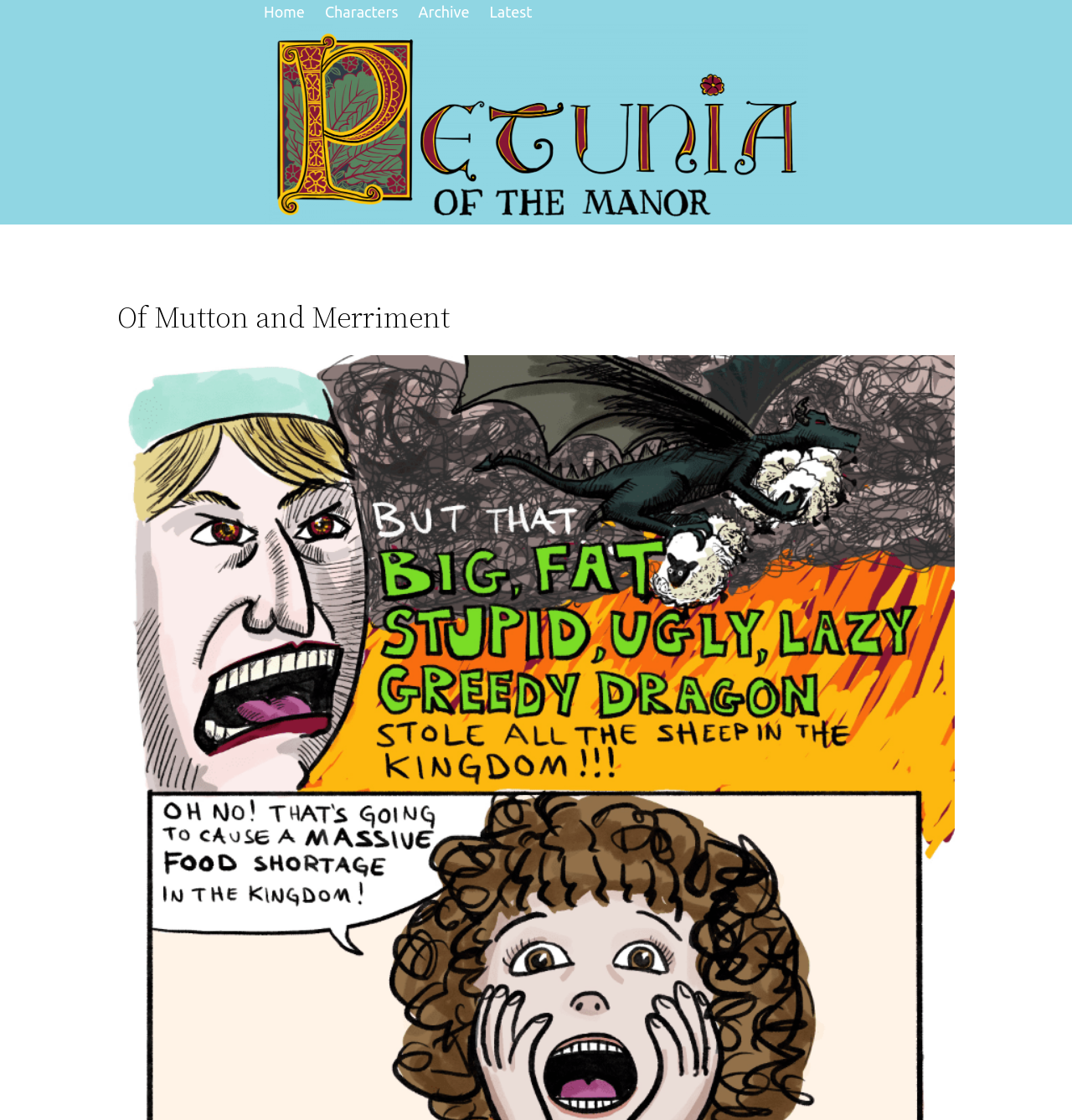Refer to the image and answer the question with as much detail as possible: How many navigation links are there?

I counted the number of links under the 'Navigation 3' element, which are 'Home', 'Characters', 'Archive', and 'Latest', totaling 4 navigation links.